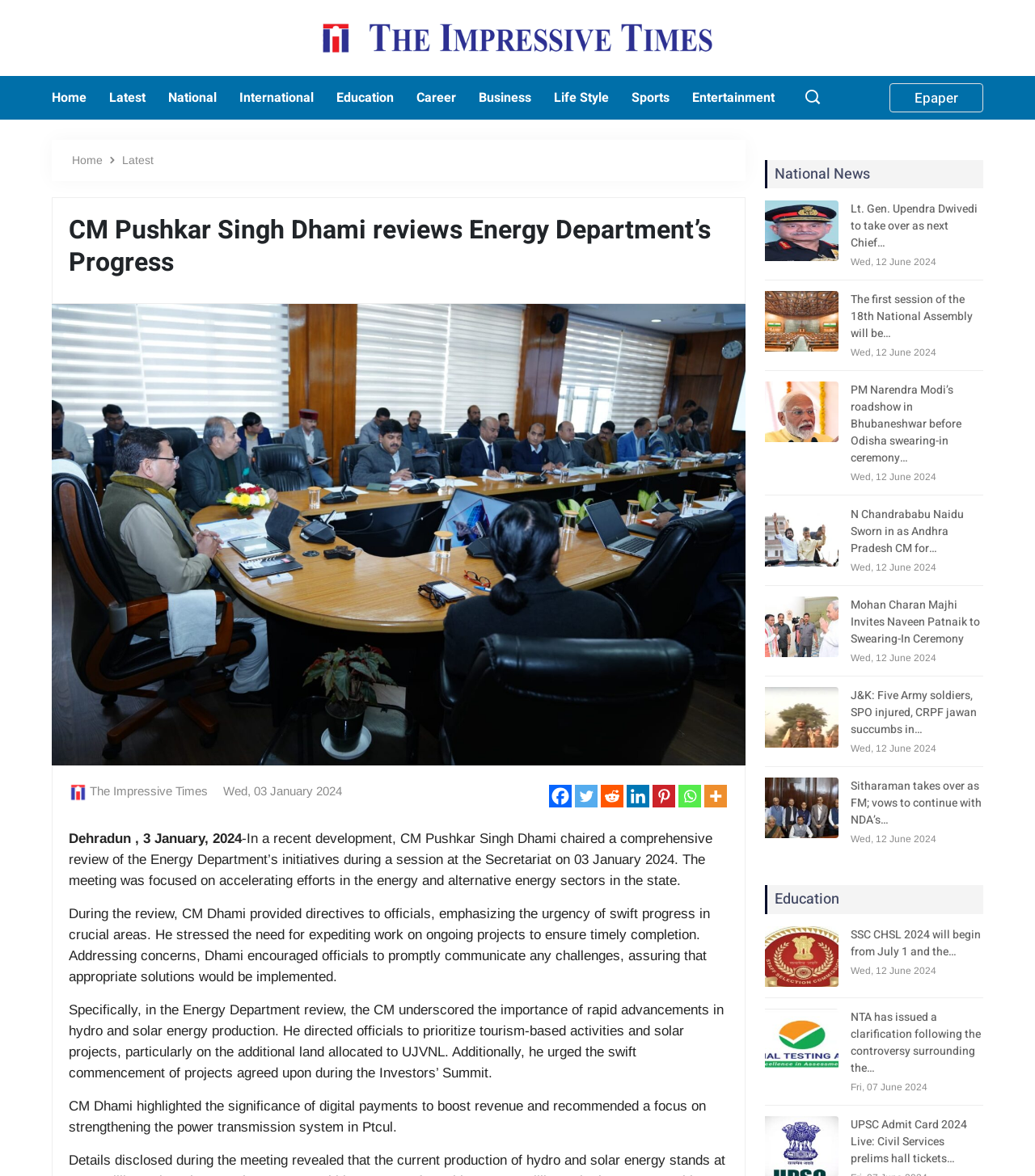Locate the coordinates of the bounding box for the clickable region that fulfills this instruction: "Read the news about CM Pushkar Singh Dhami".

[0.066, 0.182, 0.704, 0.237]